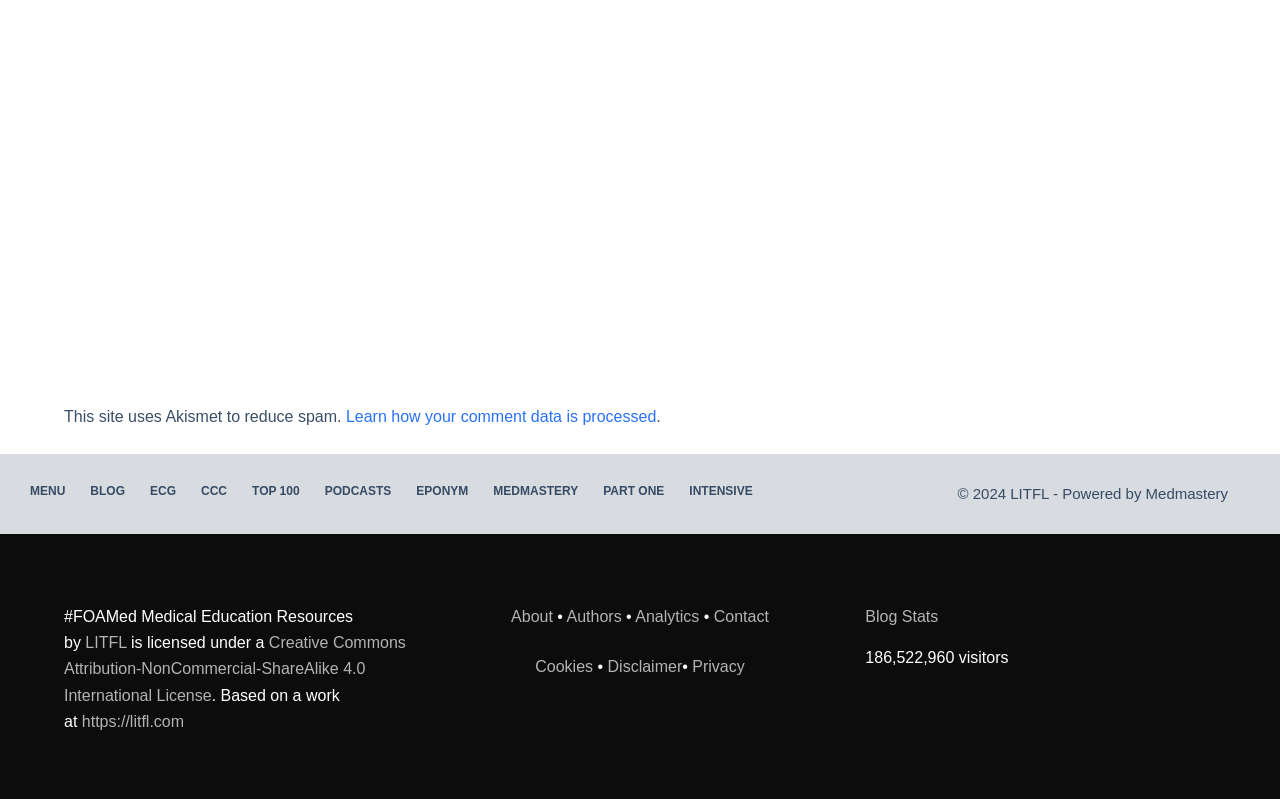What is the number of visitors to this blog?
Use the information from the image to give a detailed answer to the question.

I found the answer by looking at the 'Blog Stats' section, where it displays the number of visitors.